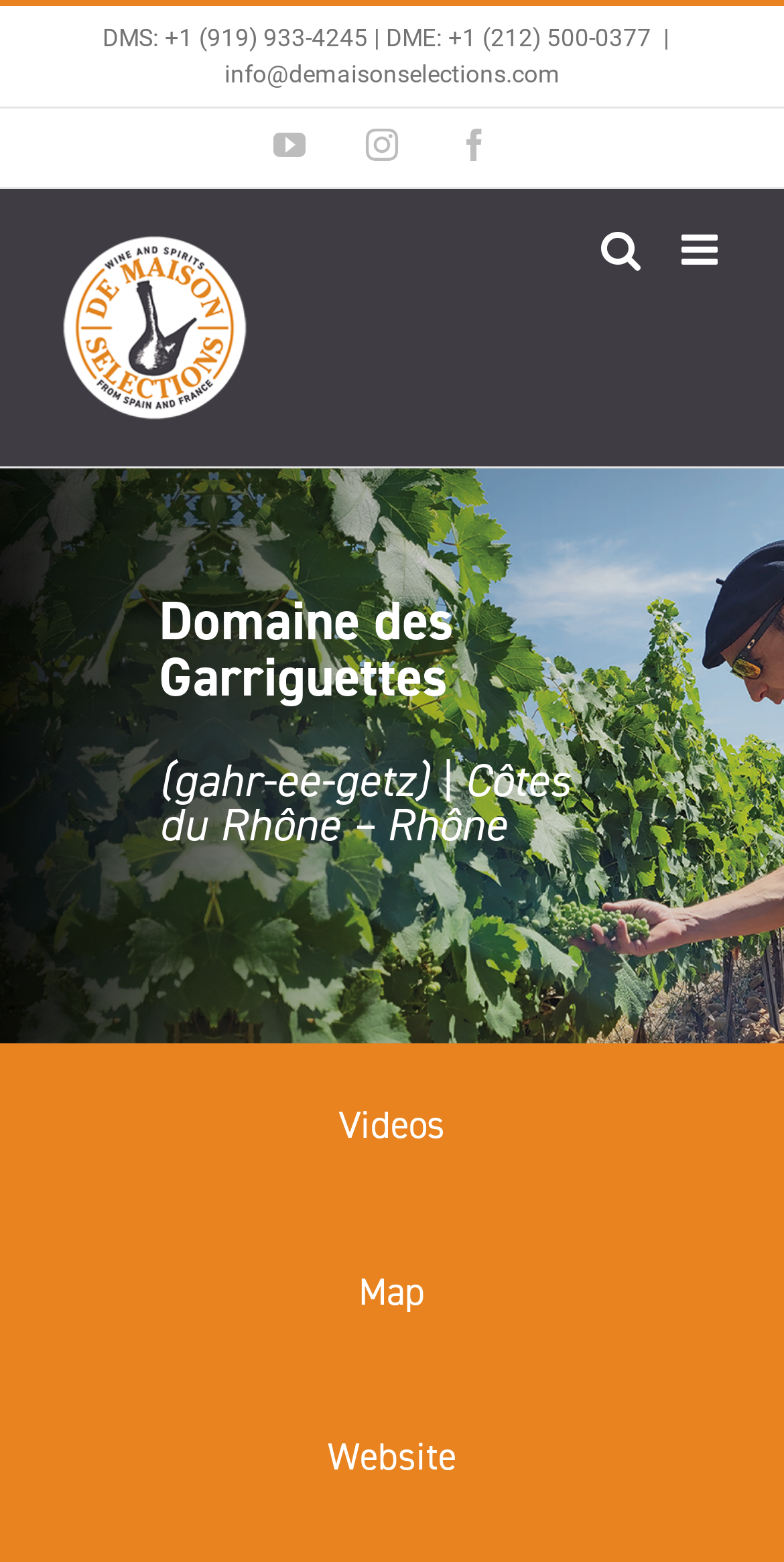Provide the bounding box coordinates for the UI element that is described by this text: "alt="De Maison Selections Logo"". The coordinates should be in the form of four float numbers between 0 and 1: [left, top, right, bottom].

[0.077, 0.147, 0.318, 0.273]